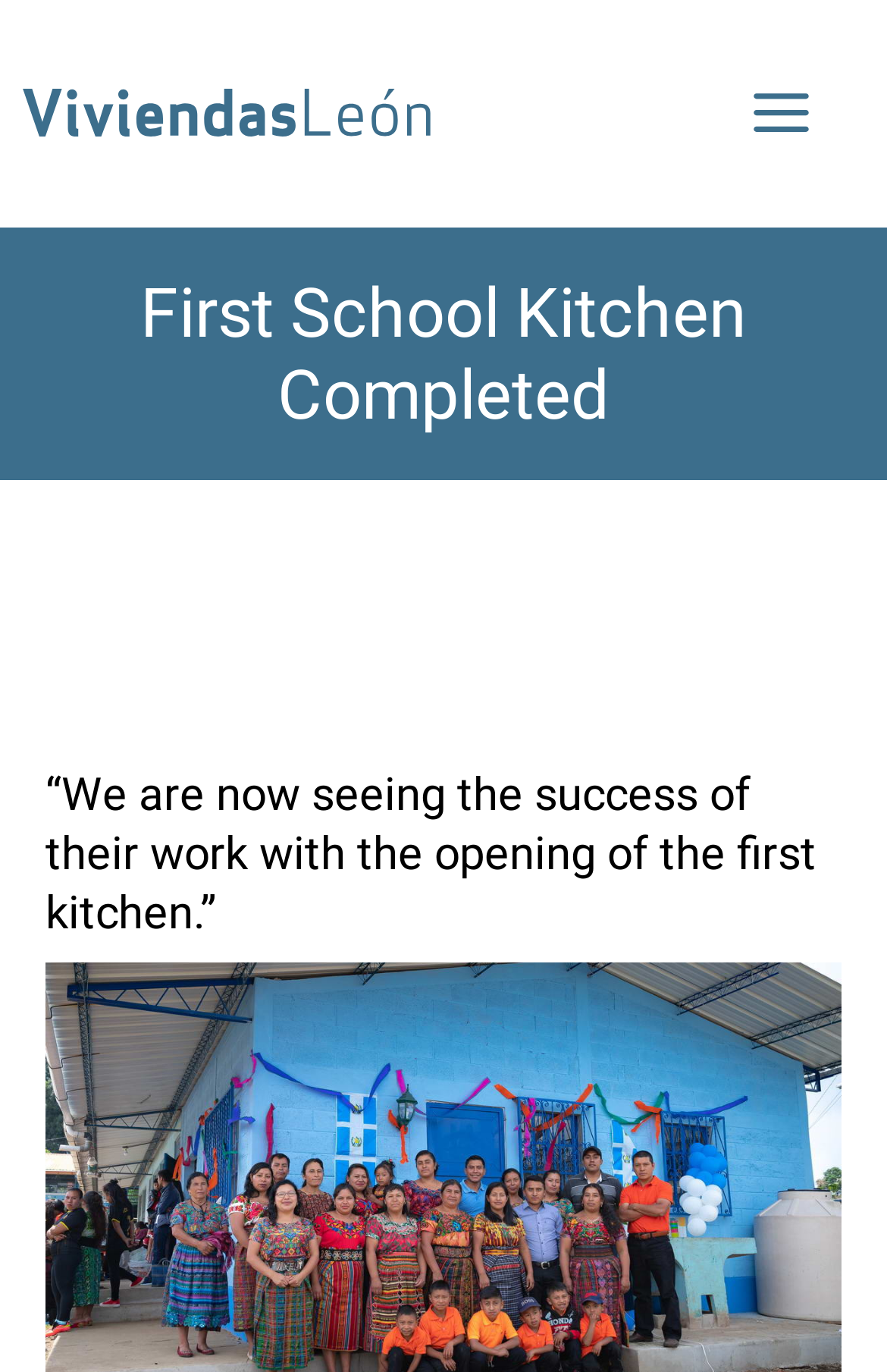Find the bounding box coordinates for the UI element whose description is: "alt="ViviendasLeón"". The coordinates should be four float numbers between 0 and 1, in the format [left, top, right, bottom].

[0.026, 0.064, 0.533, 0.096]